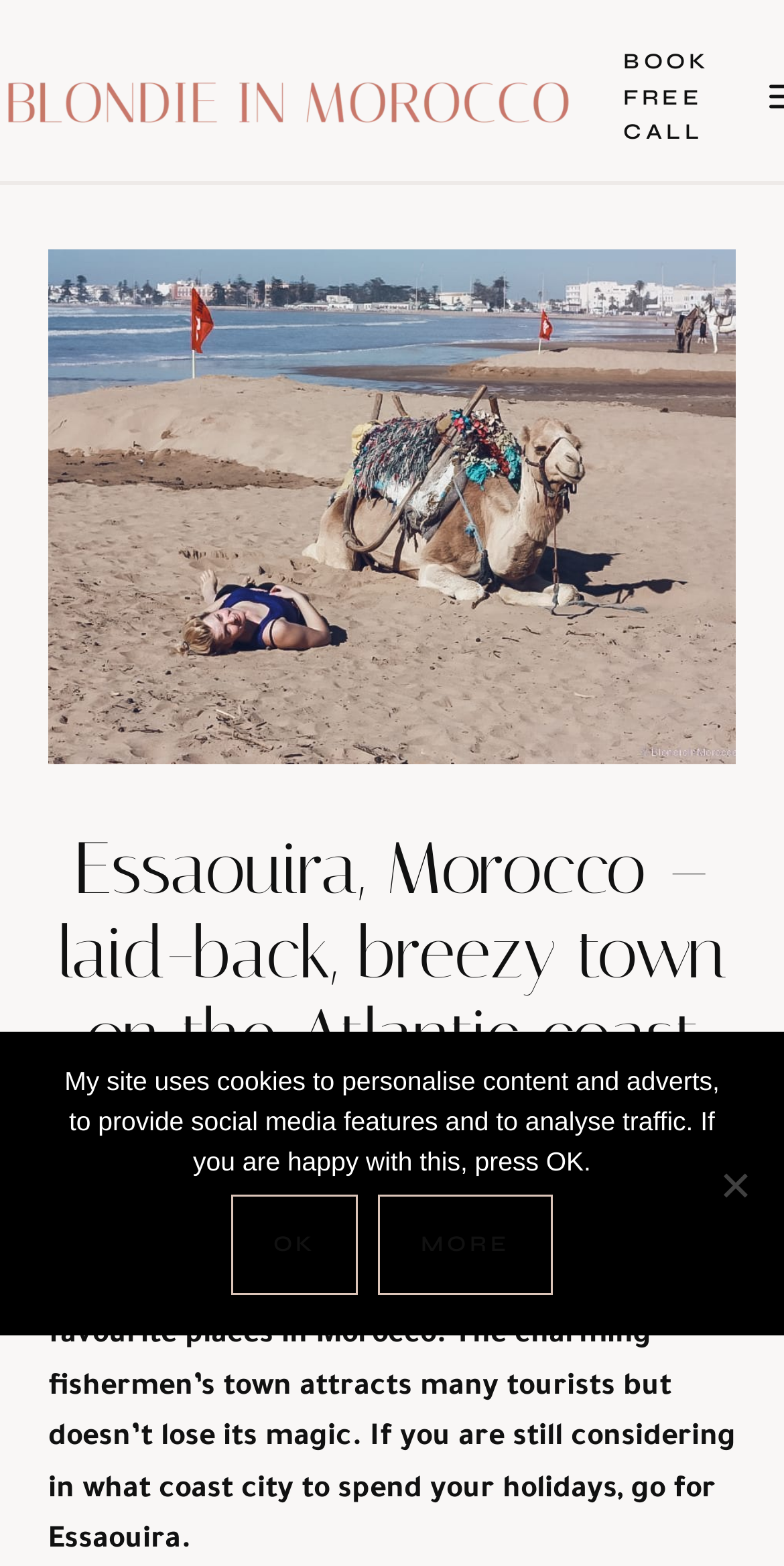Given the following UI element description: "2 Comments", find the bounding box coordinates in the webpage screenshot.

[0.726, 0.705, 0.9, 0.732]